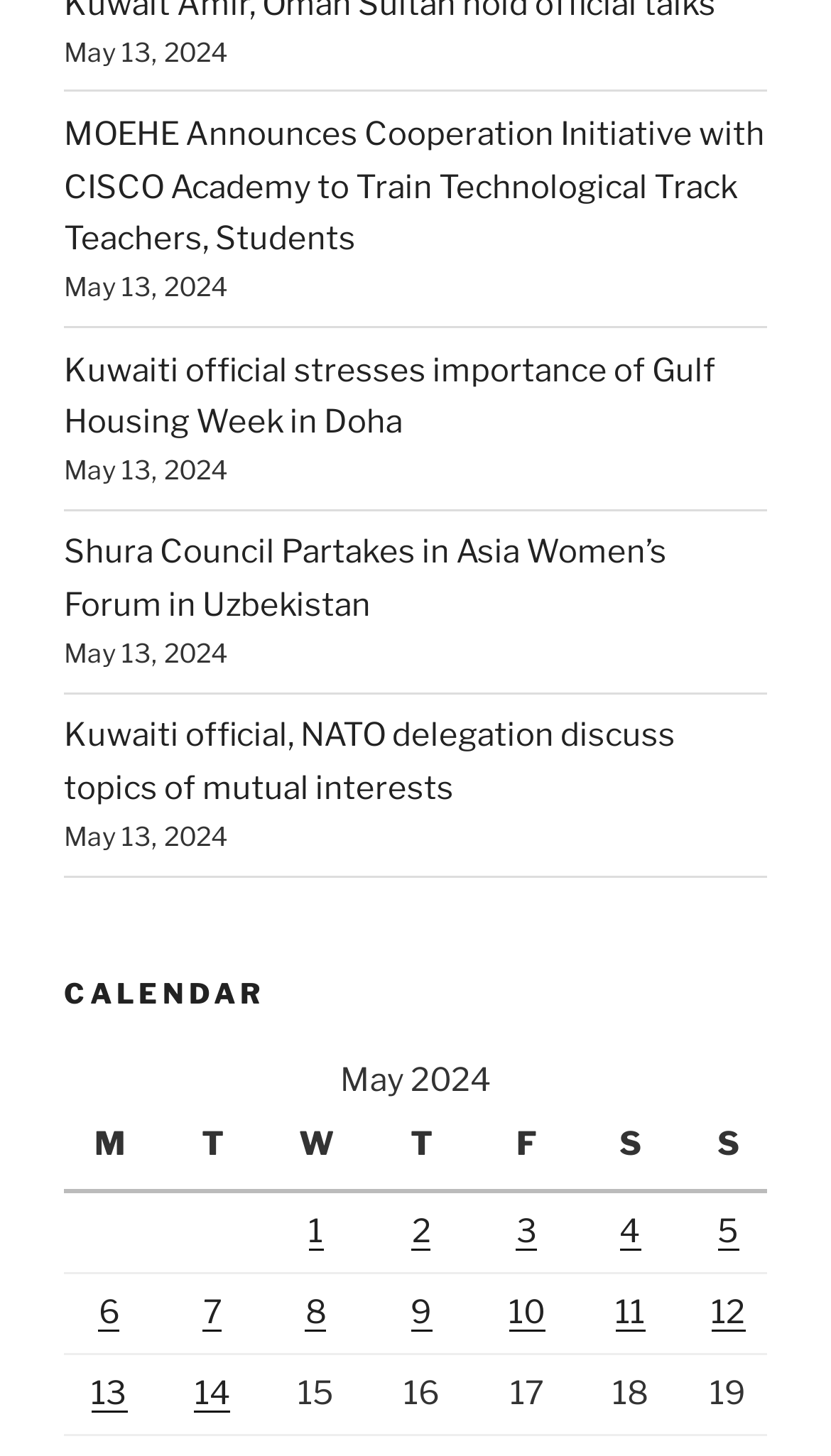Please reply with a single word or brief phrase to the question: 
What is the title of the first news article?

MOEHE Announces Cooperation Initiative with CISCO Academy to Train Technological Track Teachers, Students